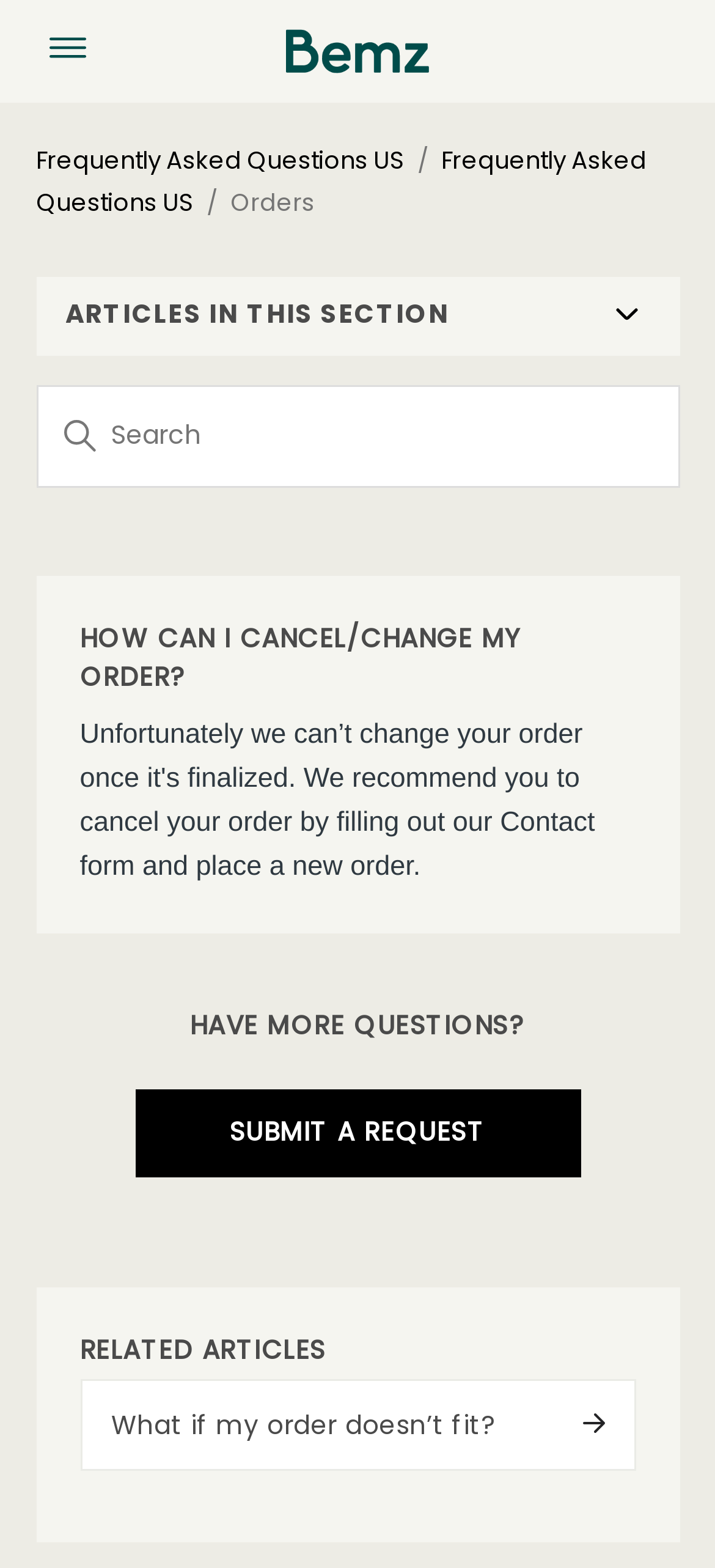Given the description title="Home", predict the bounding box coordinates of the UI element. Ensure the coordinates are in the format (top-left x, top-left y, bottom-right x, bottom-right y) and all values are between 0 and 1.

[0.4, 0.019, 0.6, 0.047]